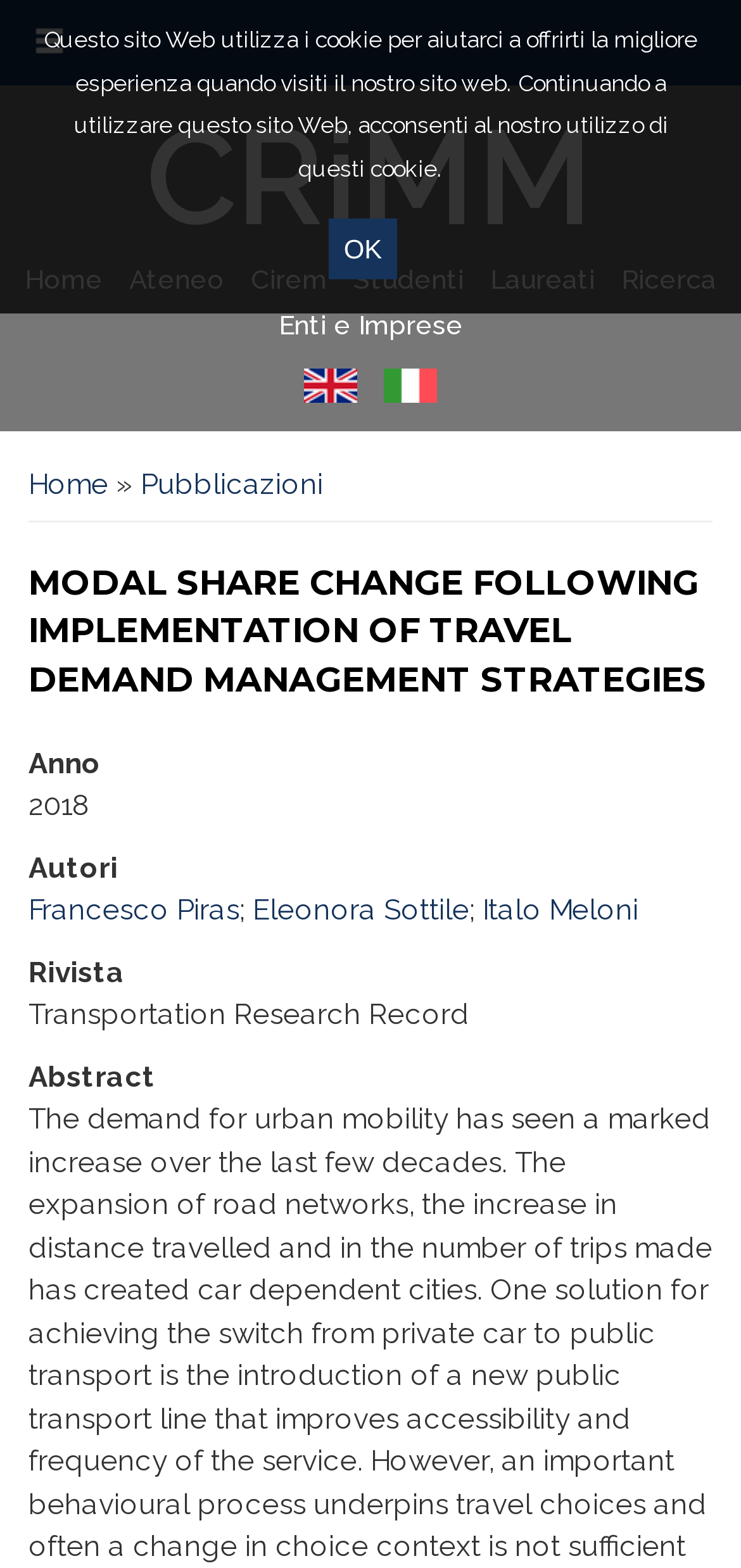What is the navigation menu item after 'Home'?
Provide a detailed and well-explained answer to the question.

I found the navigation menu item after 'Home' by looking at the top navigation menu, where the items are listed in order as 'Home', 'Ateneo', 'Cirem', and so on.